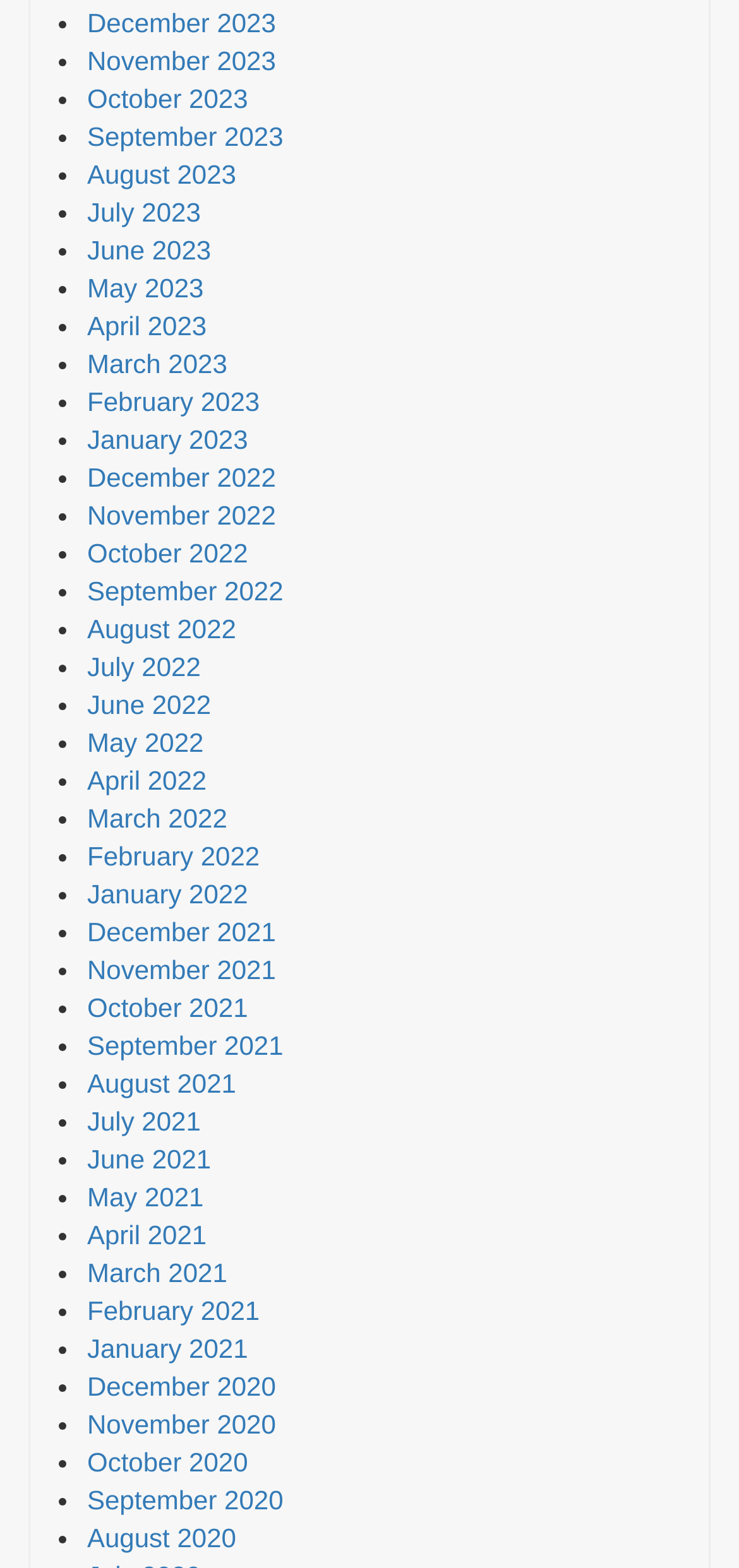Please specify the bounding box coordinates of the region to click in order to perform the following instruction: "View November 2022".

[0.118, 0.319, 0.373, 0.339]